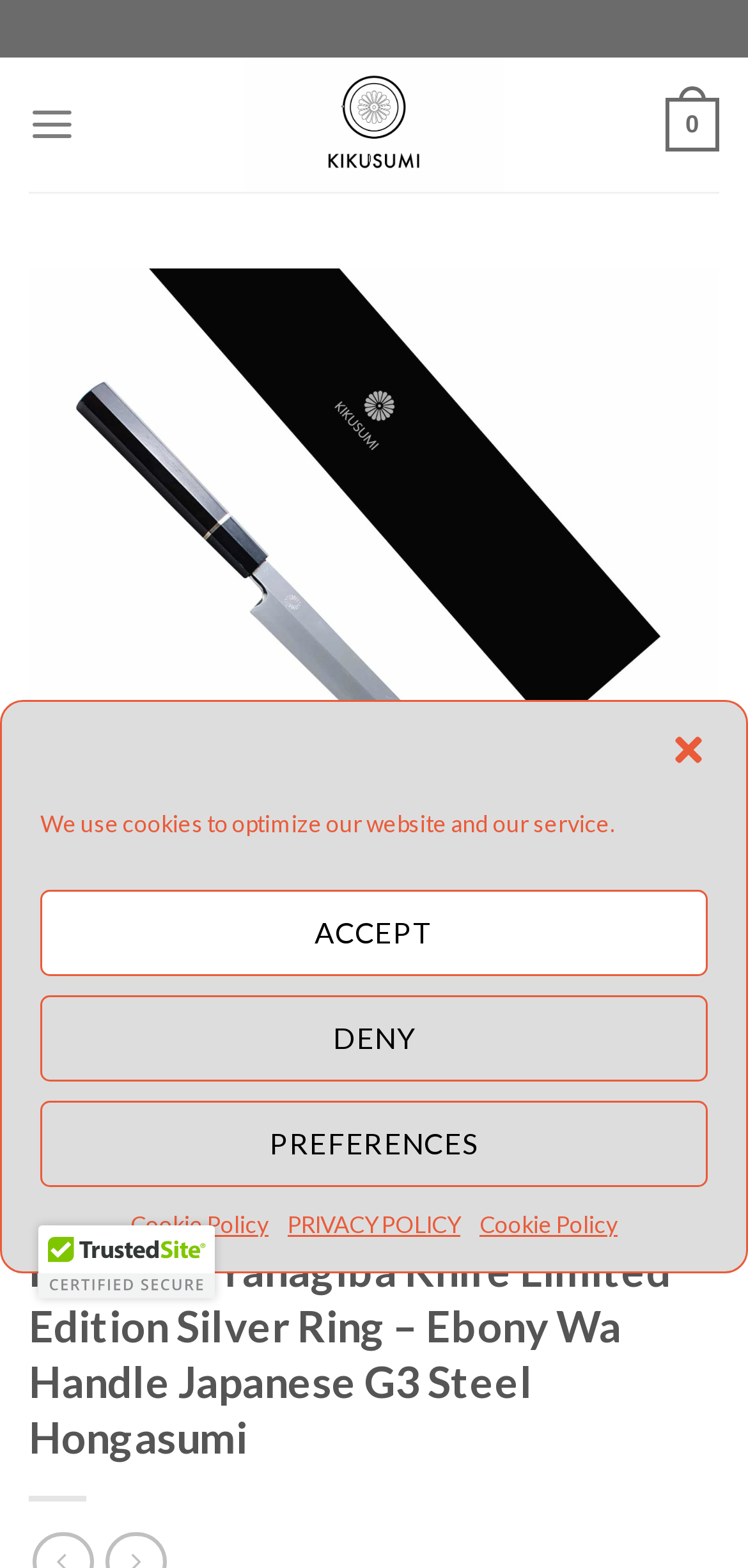Please answer the following query using a single word or phrase: 
What type of steel is used in the knife?

Japanese G3 Steel